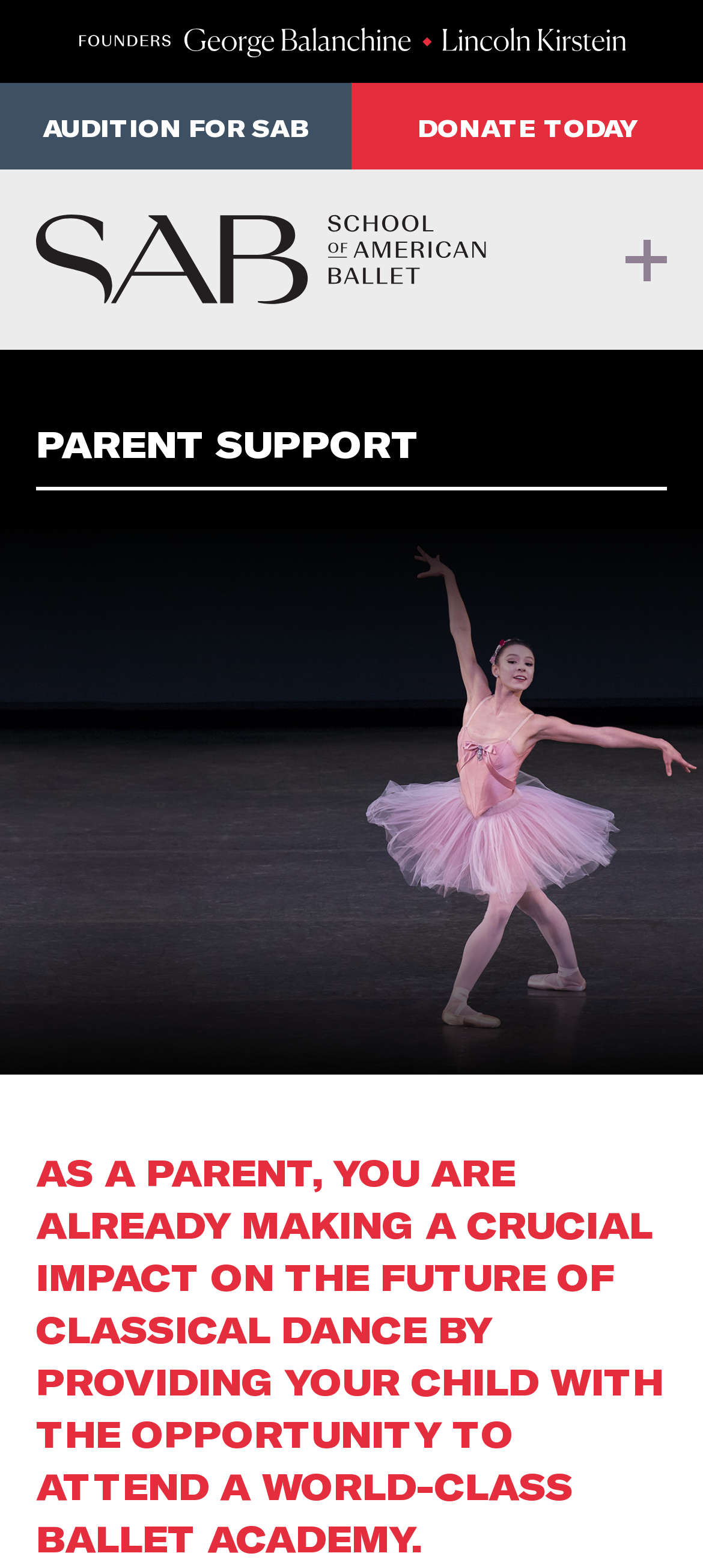Please provide the bounding box coordinates in the format (top-left x, top-left y, bottom-right x, bottom-right y). Remember, all values are floating point numbers between 0 and 1. What is the bounding box coordinate of the region described as: Brent Logan

None